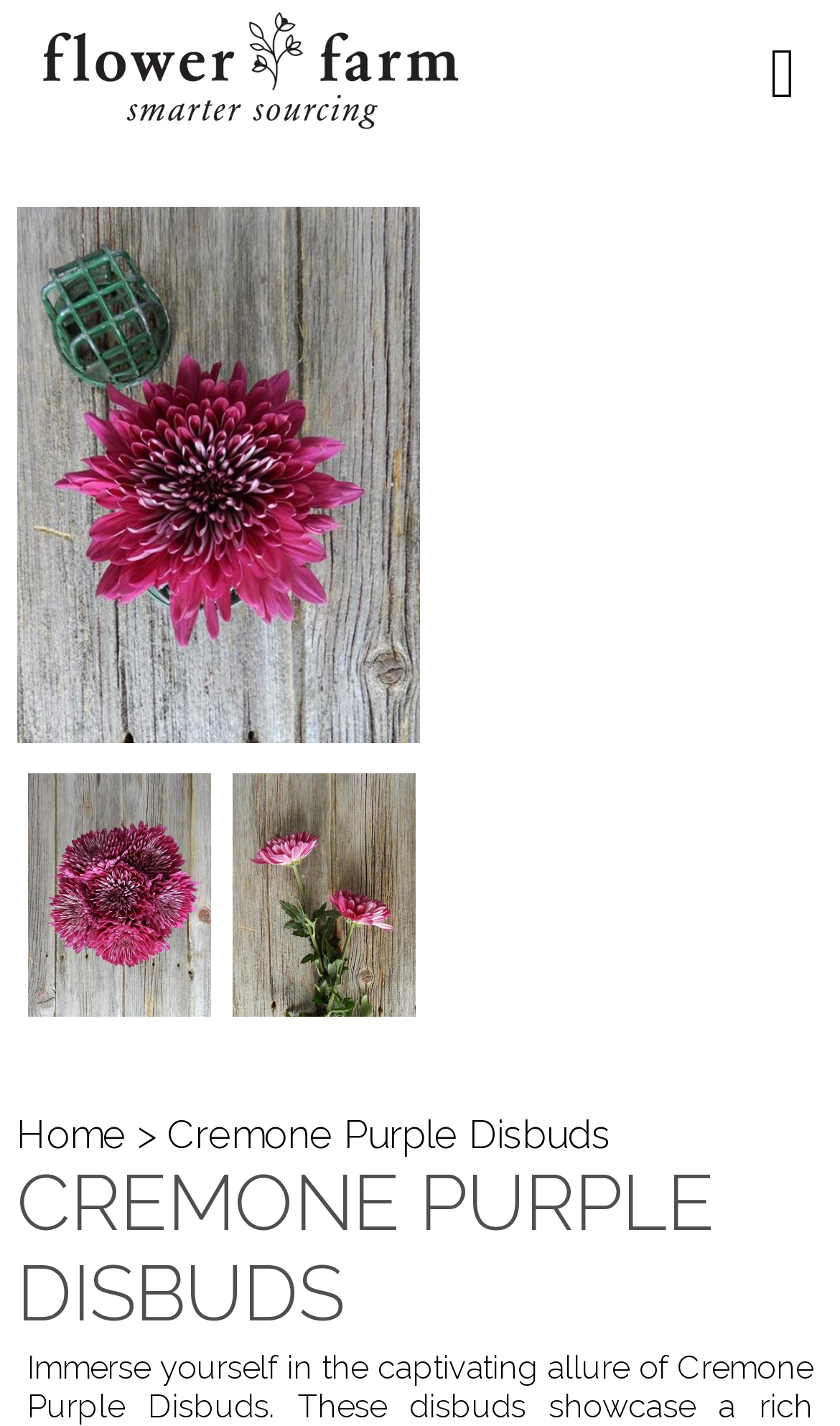What type of flowers are being sold?
Give a comprehensive and detailed explanation for the question.

The webpage is focused on Wholesale Cremone Purple Disbuds, and there are multiple images and text references to Cremone Purple Disbuds, indicating that this type of flower is being sold.